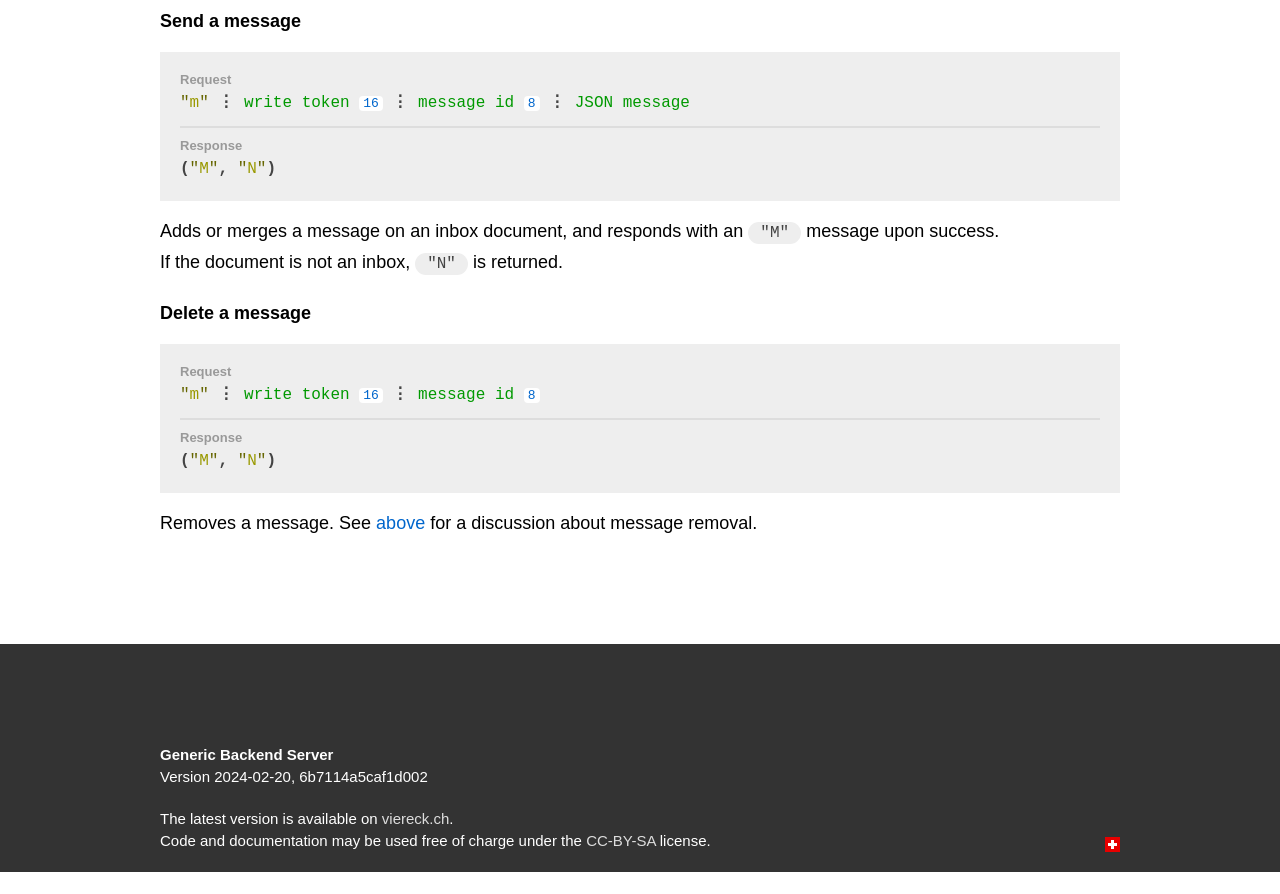What is the version of the Generic Backend Server? Please answer the question using a single word or phrase based on the image.

2024-02-20, 6b7114a5caf1d002